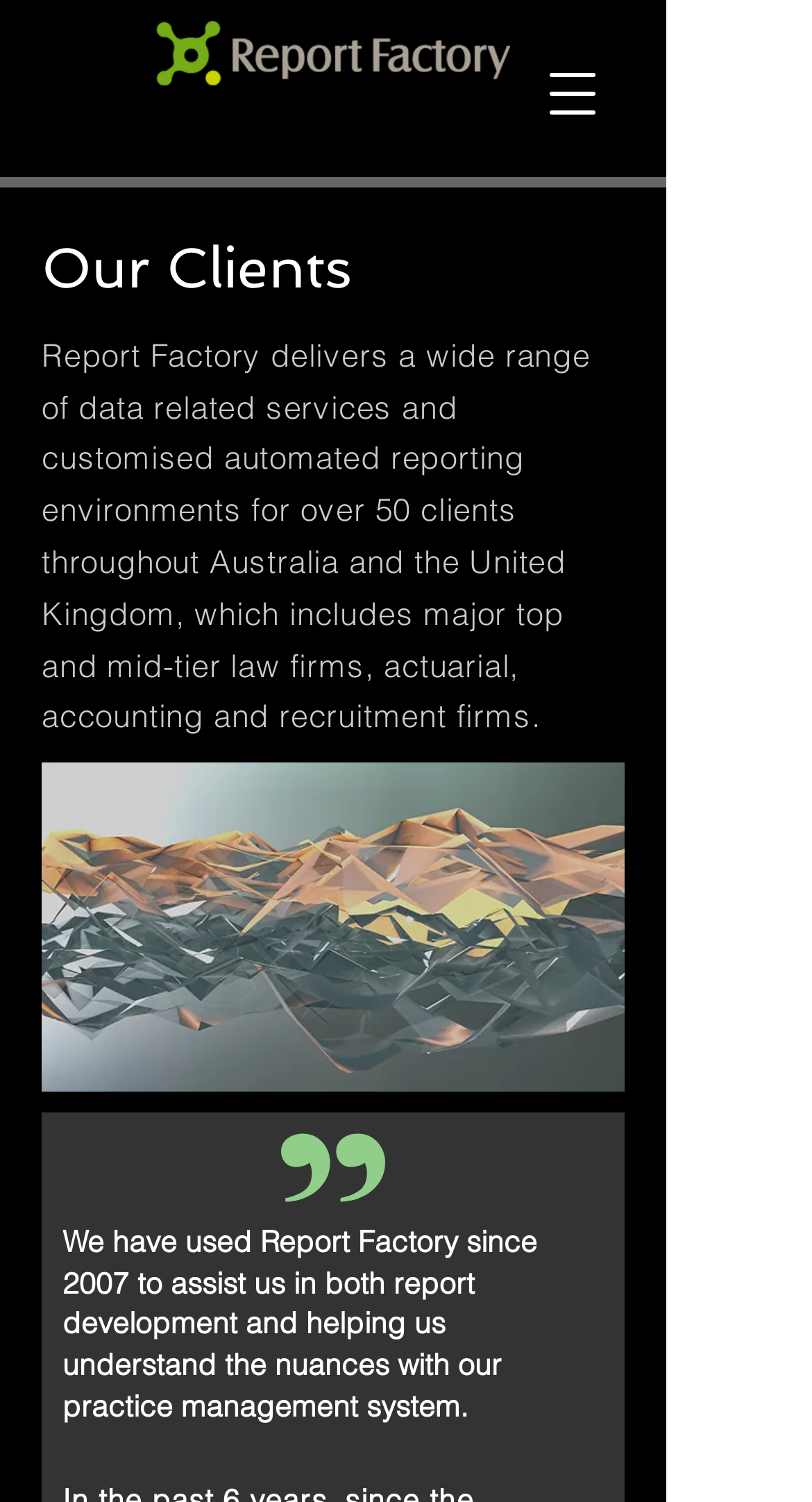Refer to the screenshot and give an in-depth answer to this question: What is the format of the client testimonials?

By examining the StaticText elements, I found that the client testimonials are presented in a quote format, with the text enclosed in single quotes.